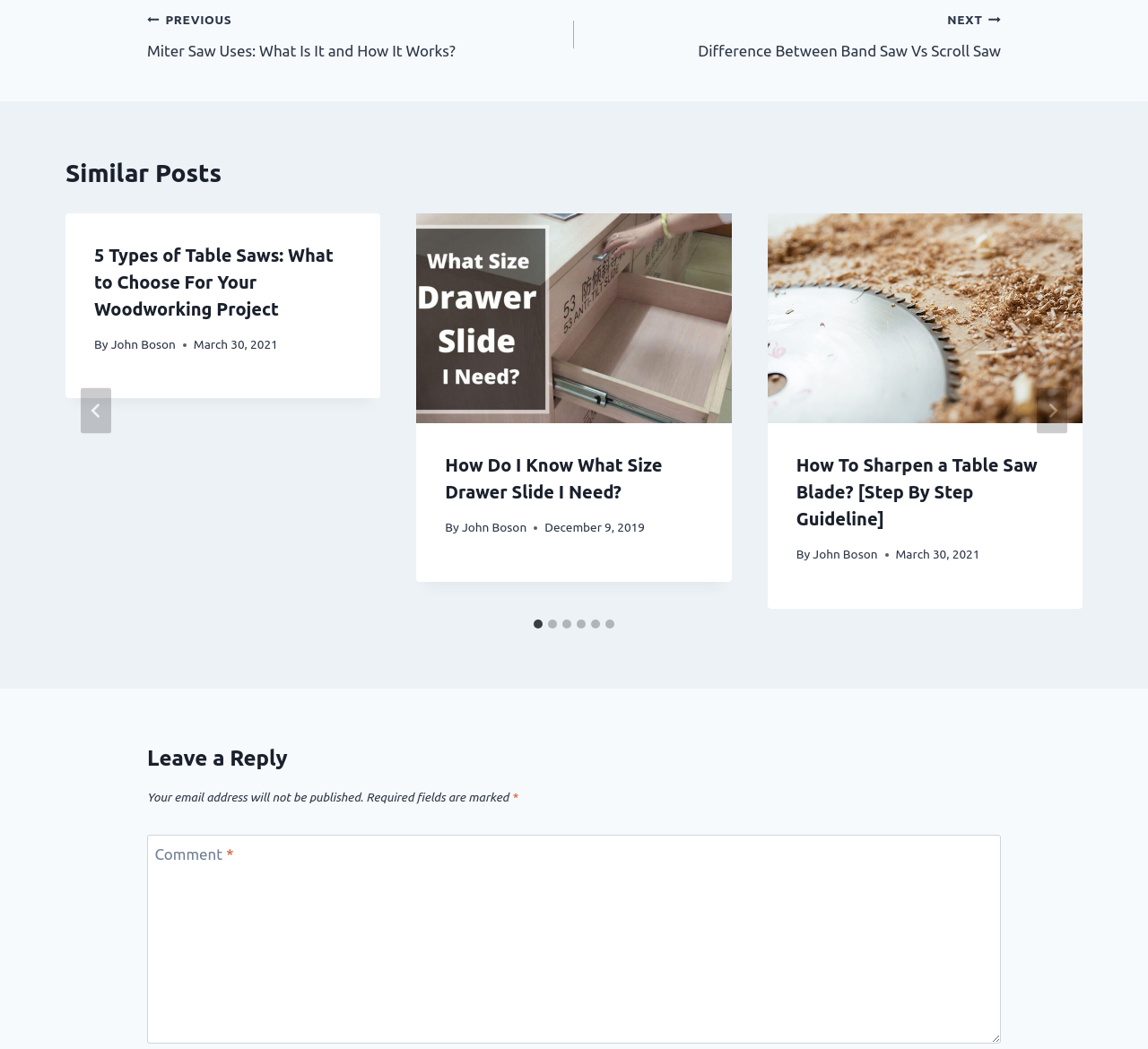Determine the bounding box coordinates of the region I should click to achieve the following instruction: "Select the '2 of 6' slide". Ensure the bounding box coordinates are four float numbers between 0 and 1, i.e., [left, top, right, bottom].

[0.363, 0.203, 0.637, 0.58]